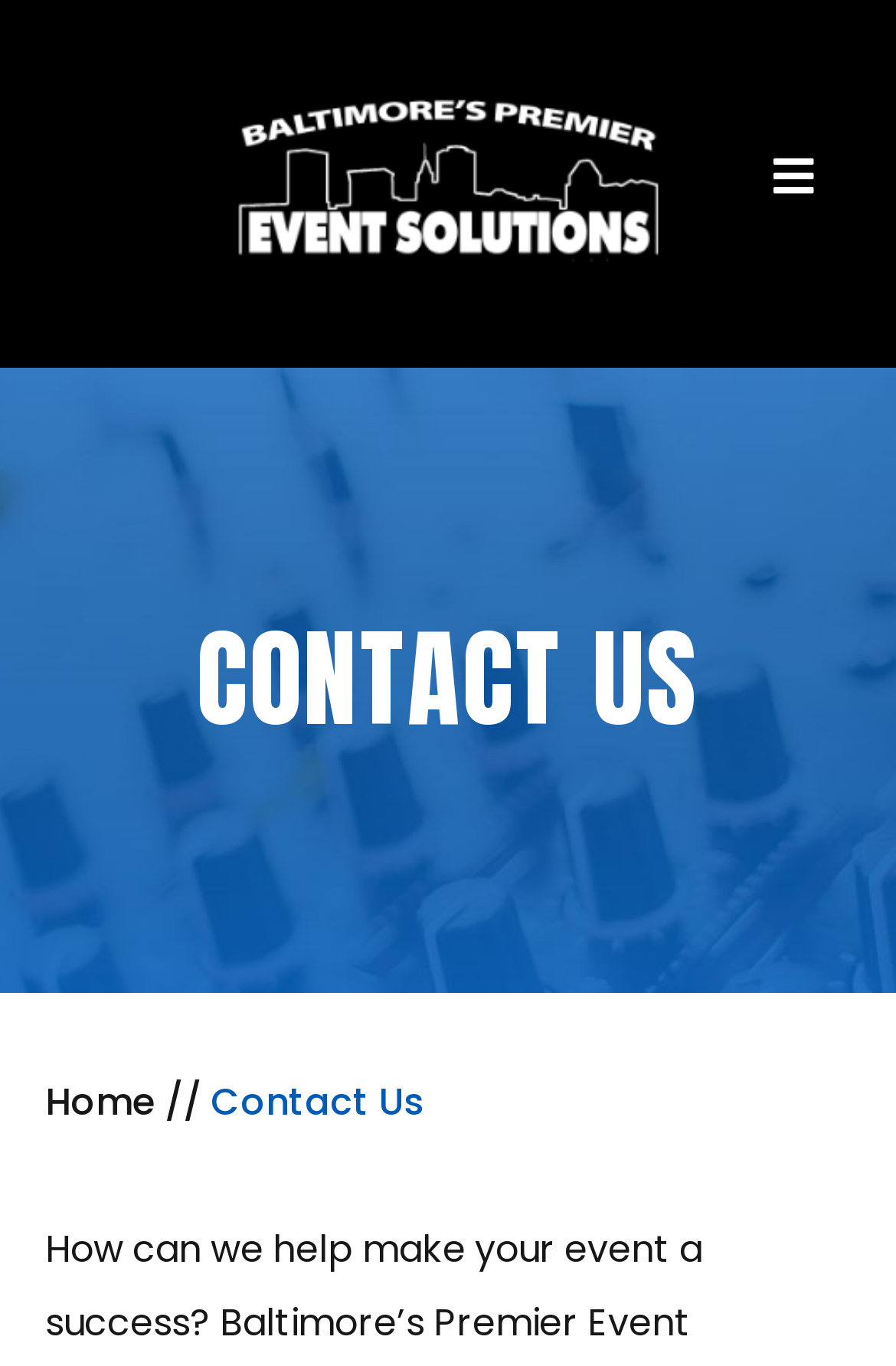Please provide the bounding box coordinate of the region that matches the element description: Home. Coordinates should be in the format (top-left x, top-left y, bottom-right x, bottom-right y) and all values should be between 0 and 1.

[0.05, 0.787, 0.173, 0.826]